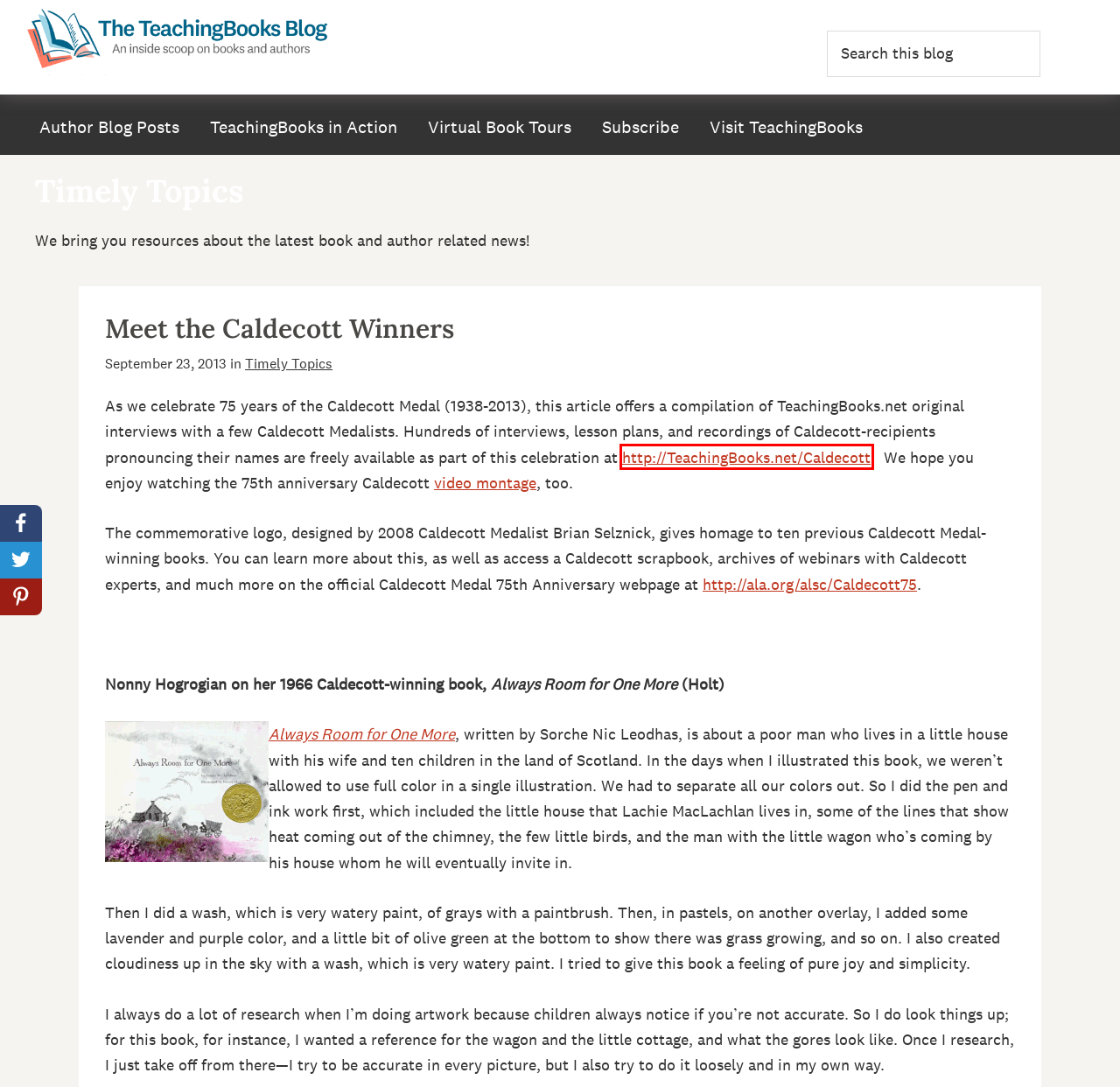With the provided screenshot showing a webpage and a red bounding box, determine which webpage description best fits the new page that appears after clicking the element inside the red box. Here are the options:
A. Virtual Book Tours
B. TeachingBooks | Author & Book Resources to Support Reading Education
C. Sign In
D. Subscribe to The TeachingBooks Blog
E. TeachingBooks | Randolph Caldecott Medal, 1938-2024
F. The TeachingBooks Blog
G. Timely Topics
H. TeachingBooks in Action

E